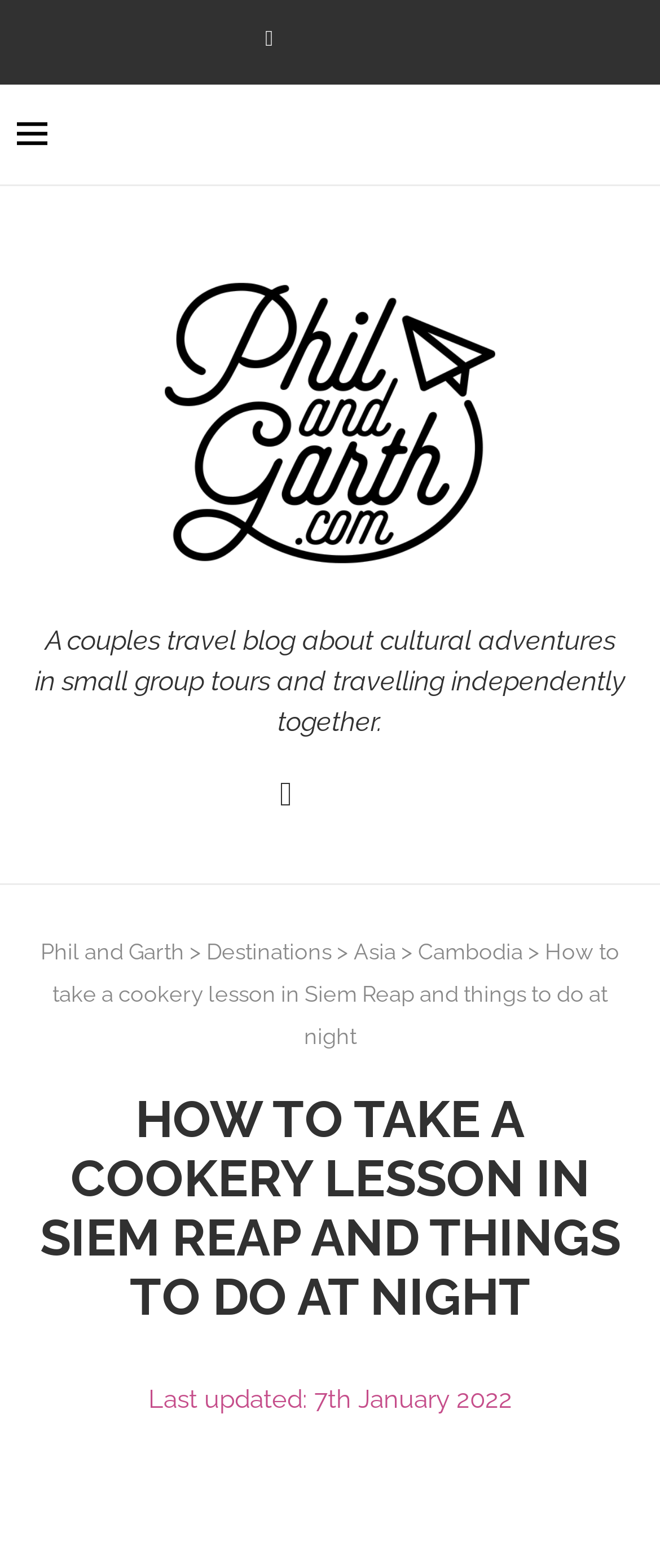Give a detailed explanation of the elements present on the webpage.

This webpage is a travel blog focused on cultural adventures, specifically about taking a cookery lesson in Siem Reap and things to do at night. At the top right corner, there are two Facebook links and a search link. Below them, there is a layout table with an image on the left and a search link on the right. 

In the middle of the page, there is a large header with the title "How to take a cookery lesson in Siem Reap and things to do at night" and a subheading "A couples travel blog about cultural adventures in small group tours and travelling independently together." Below the header, there are several links to different destinations, including "Phil and Garth", "Destinations", "Asia", and "Cambodia". 

At the bottom of the page, there is a footer with a last updated date, "7th January 2022". There are two images on the page, one of which is a logo of "Phil and Garth" and the other is an unidentified image. Overall, the webpage has a simple layout with a focus on providing information about cultural adventures in Siem Reap.